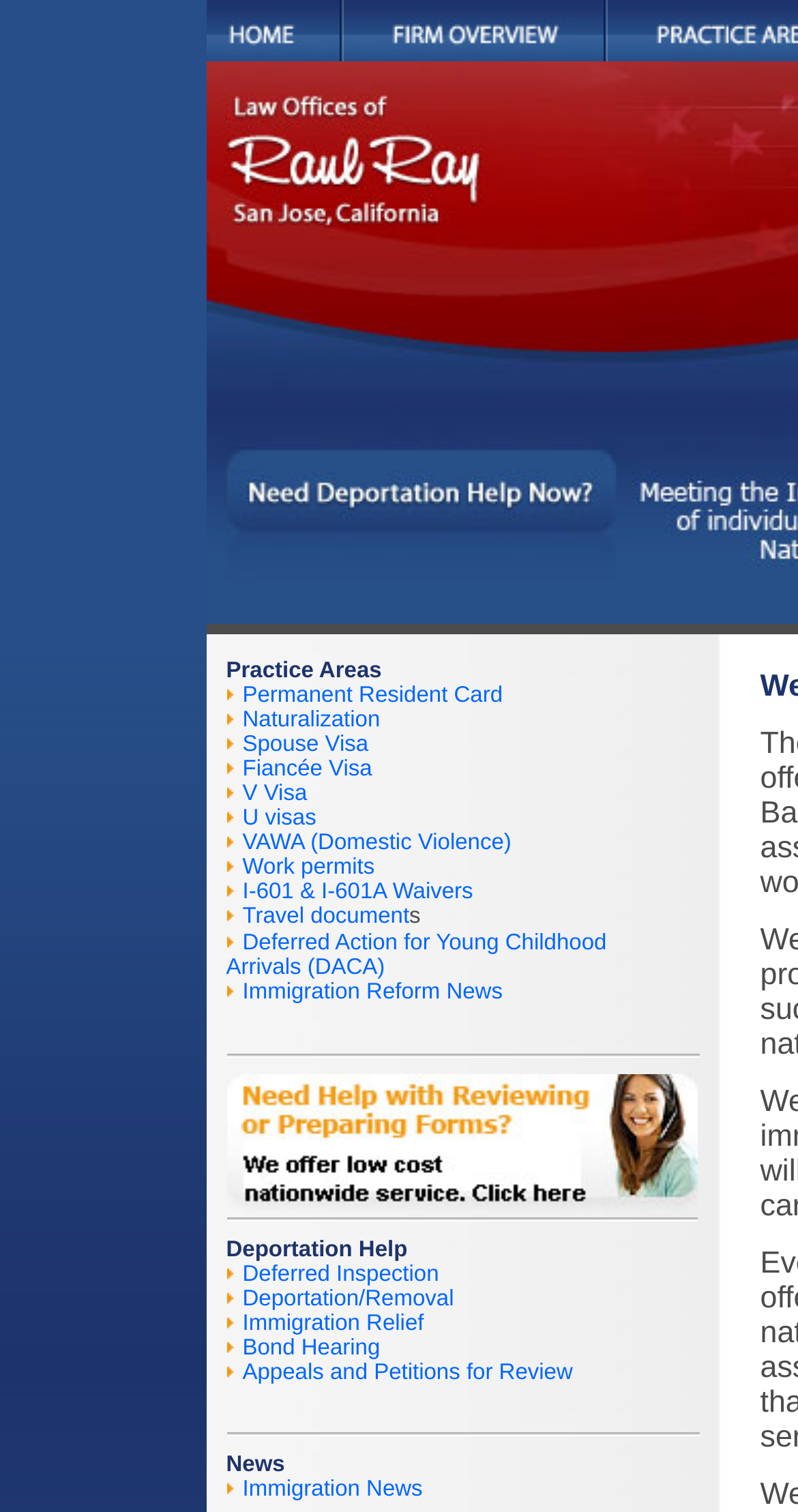Based on the element description "I-601 & I-601A Waivers", predict the bounding box coordinates of the UI element.

[0.304, 0.582, 0.593, 0.598]